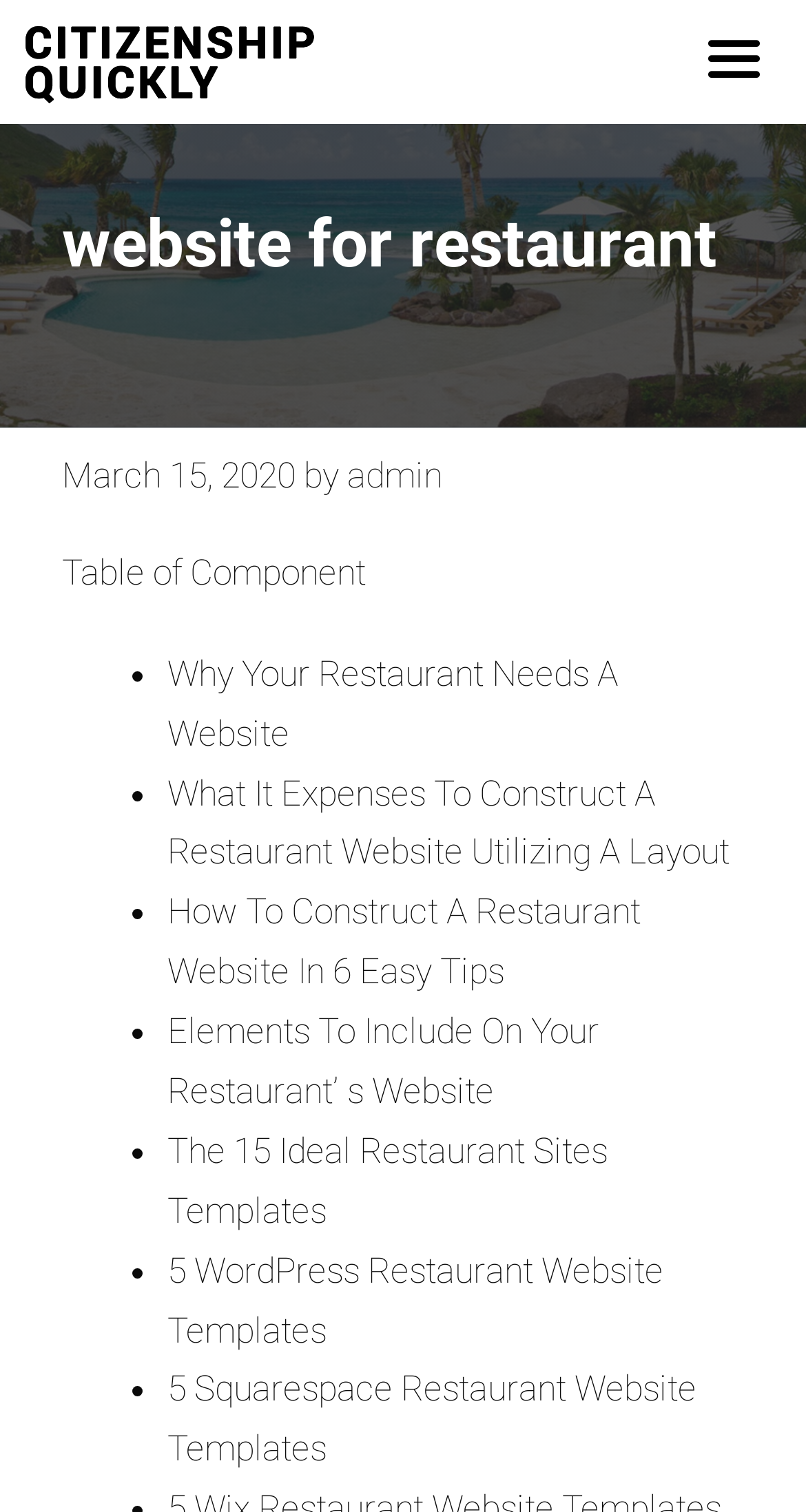Describe the entire webpage, focusing on both content and design.

This webpage is a website for a restaurant, with the title "CITIZENSHIP QUICKLY-AAA" displayed prominently at the top left corner. Below the title, there is a menu button on the top right corner with an icon and the text "Menu". 

The main content of the webpage is divided into sections, with a header "website for restaurant" in the middle top area. Below the header, there is a timestamp "March 15, 2020" followed by the text "by" and a link to "admin". 

The main section is headed by "Table of Component" and consists of a list of 6 items, each marked with a bullet point. The list items are: "Why Your Restaurant Needs A Website", "What It Expenses To Construct A Restaurant Website Utilizing A Layout", "How To Construct A Restaurant Website In 6 Easy Tips", "Elements To Include On Your Restaurant’s Website", "The 15 Ideal Restaurant Sites Templates", and "5 WordPress Restaurant Website Templates" and "5 Squarespace Restaurant Website Templates".